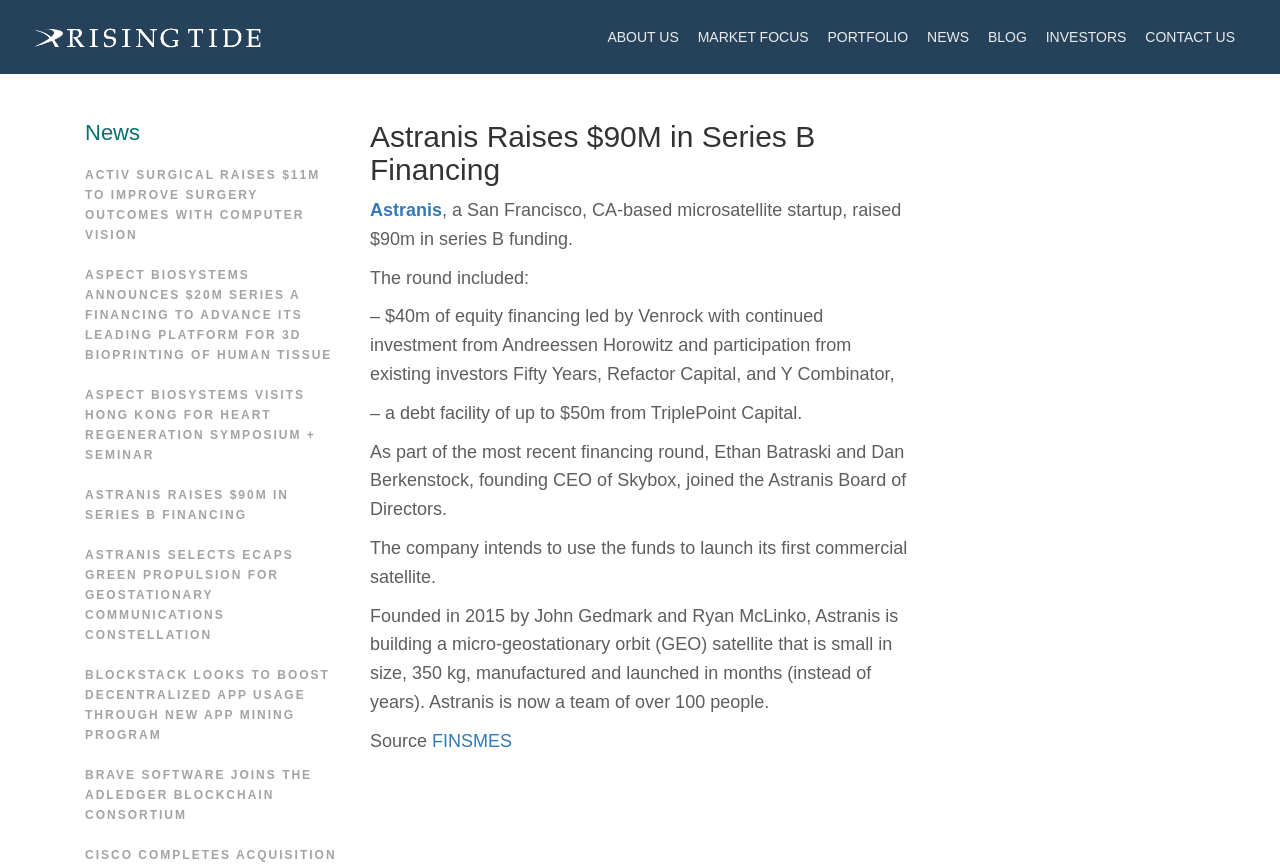What is the weight of Astranis' micro-geostationary orbit satellite?
Respond with a short answer, either a single word or a phrase, based on the image.

350 kg